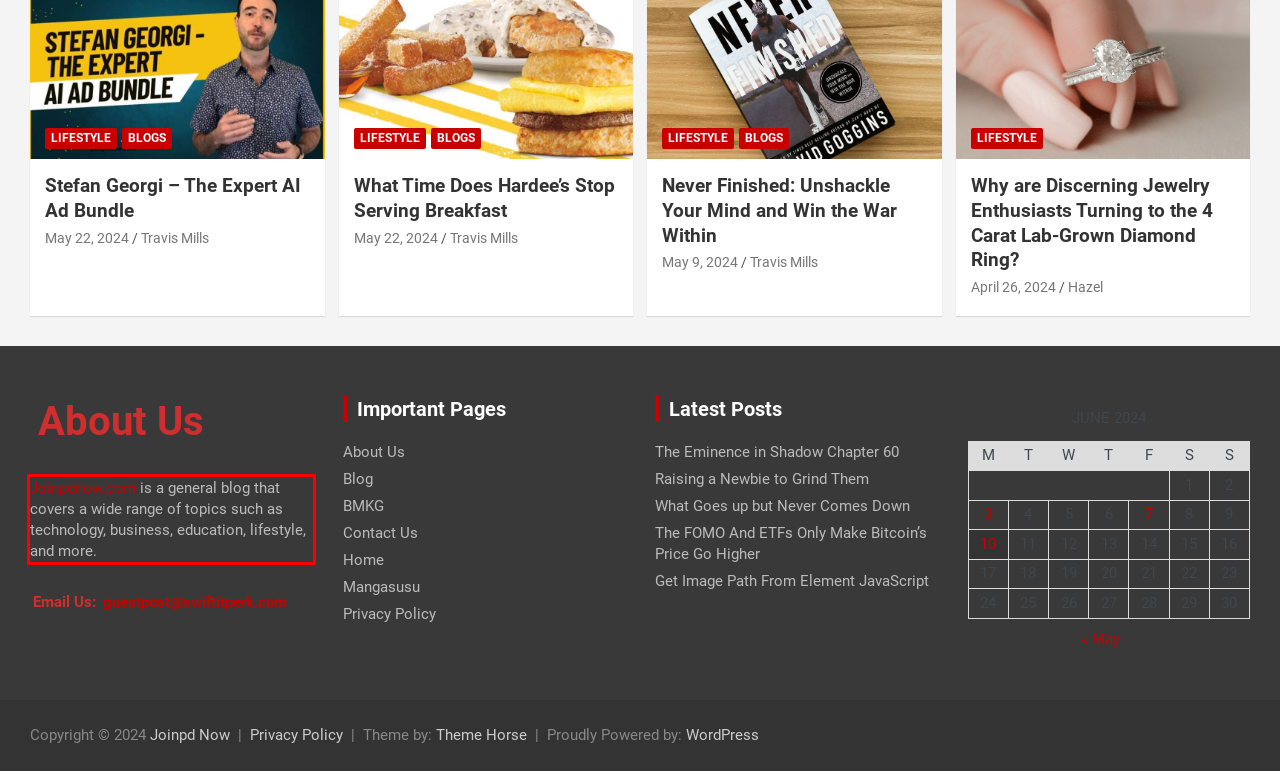Given a screenshot of a webpage with a red bounding box, extract the text content from the UI element inside the red bounding box.

Joinpdnow.com is a general blog that covers a wide range of topics such as technology, business, education, lifestyle, and more.